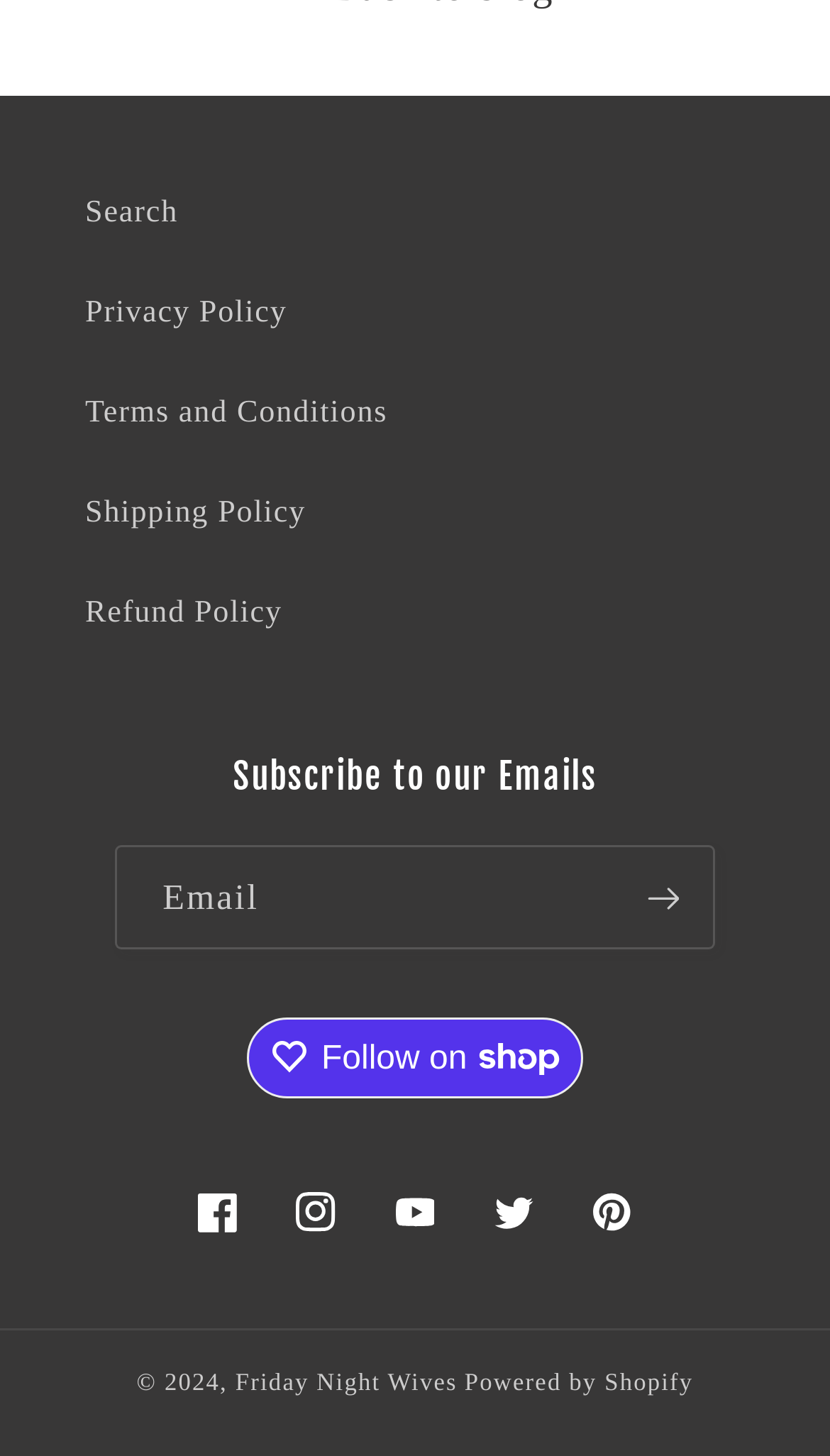What is the platform used to power the website?
Please provide a comprehensive answer based on the information in the image.

The website is powered by Shopify, as indicated by the 'Powered by Shopify' link in the footer section.